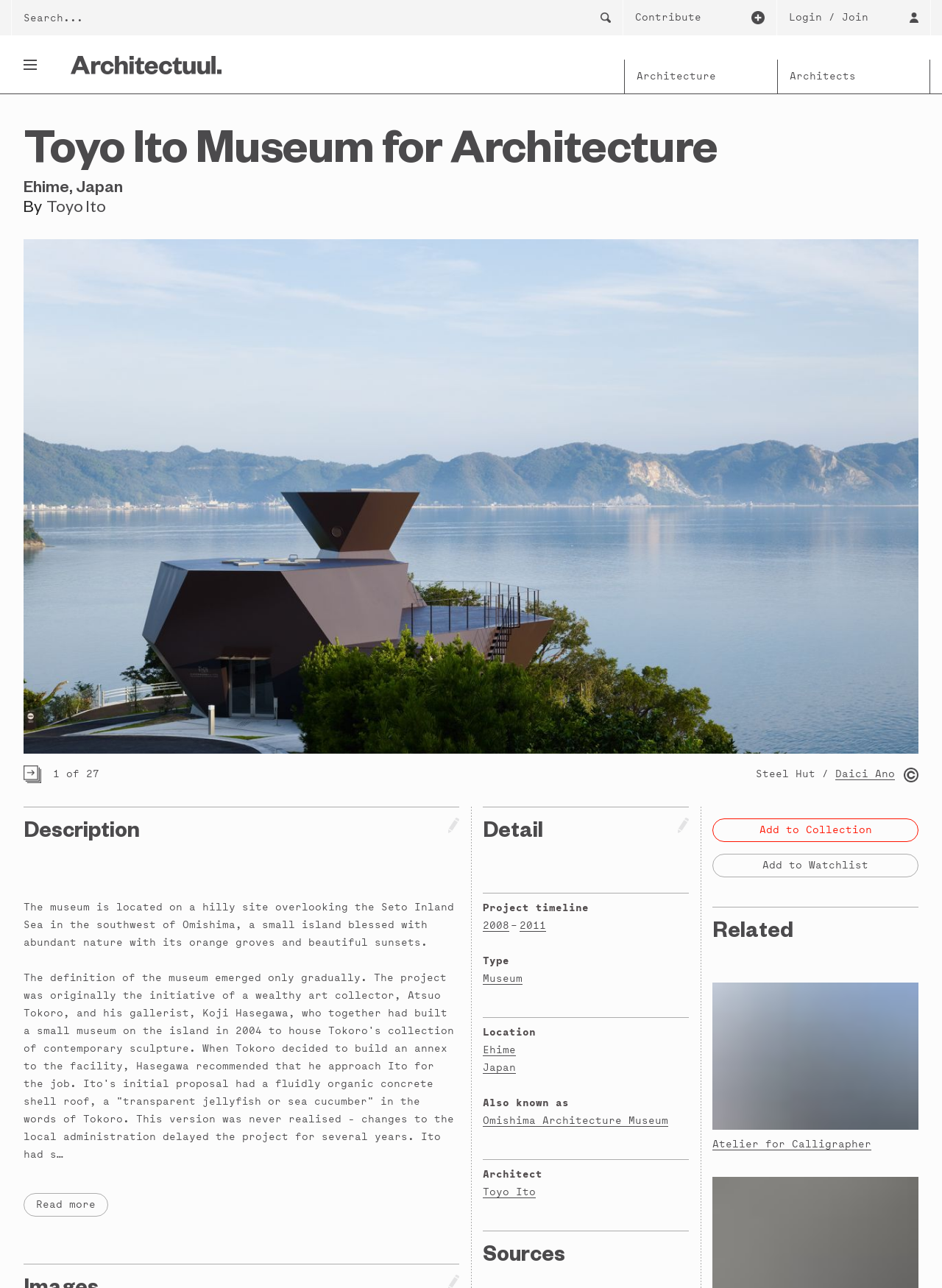What is the name of the project that was originally initiated by Atsuo Tokoro and Koji Hasegawa?
Using the image as a reference, answer with just one word or a short phrase.

Small museum on the island